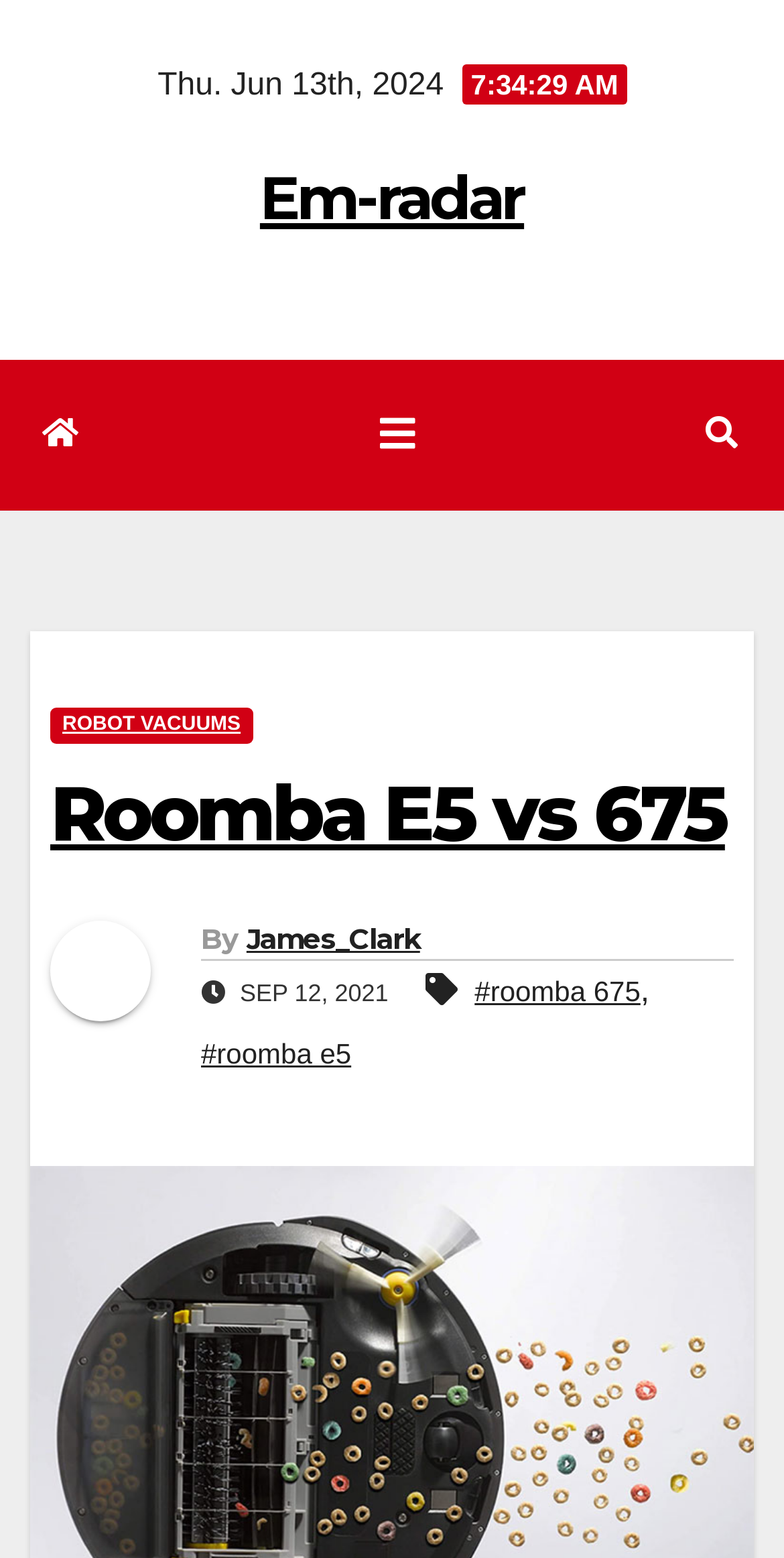Please pinpoint the bounding box coordinates for the region I should click to adhere to this instruction: "Go to James_Clark's page".

[0.314, 0.591, 0.536, 0.615]